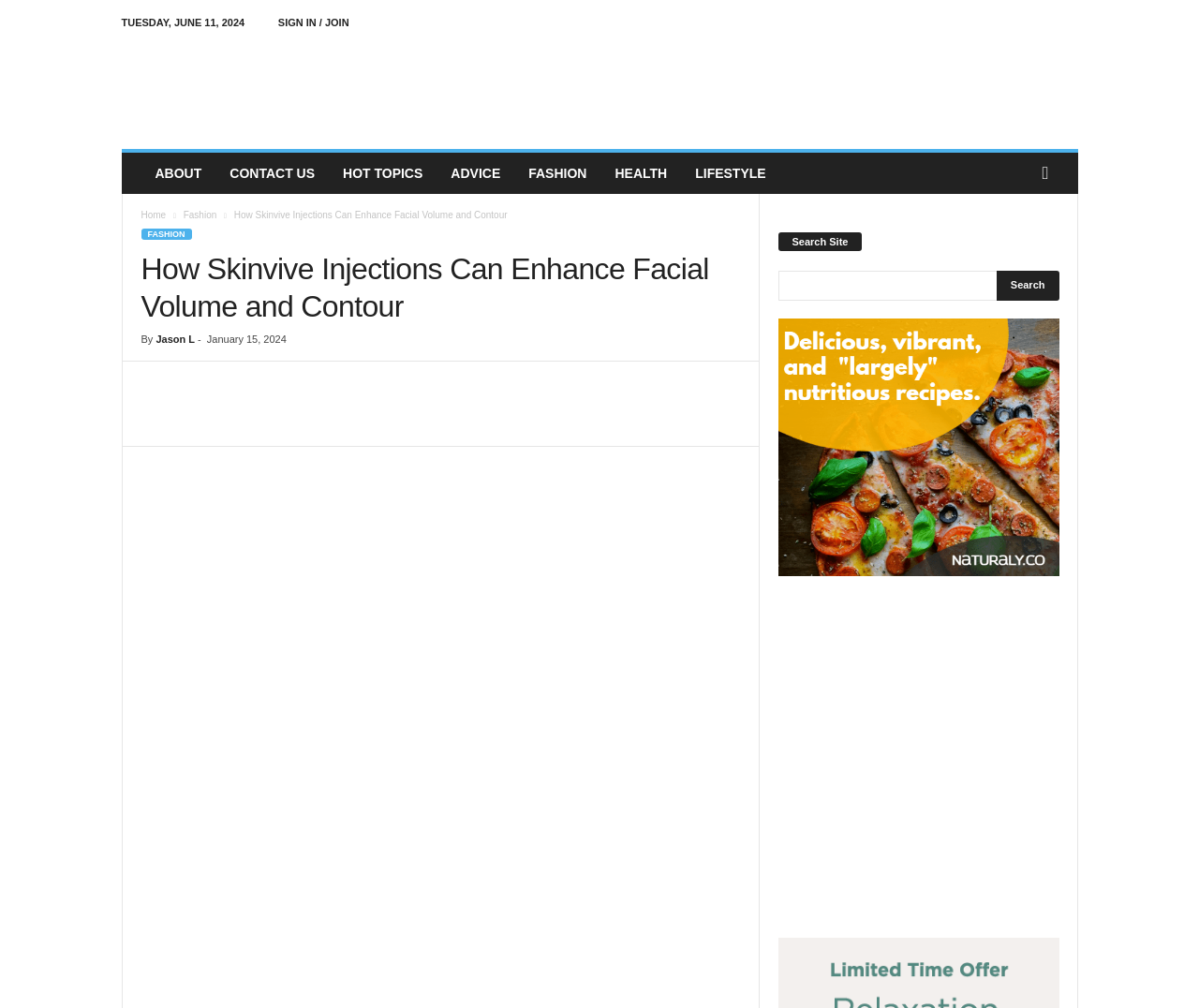Pinpoint the bounding box coordinates of the element that must be clicked to accomplish the following instruction: "Click on the 'SIGN IN / JOIN' link". The coordinates should be in the format of four float numbers between 0 and 1, i.e., [left, top, right, bottom].

[0.232, 0.017, 0.291, 0.028]